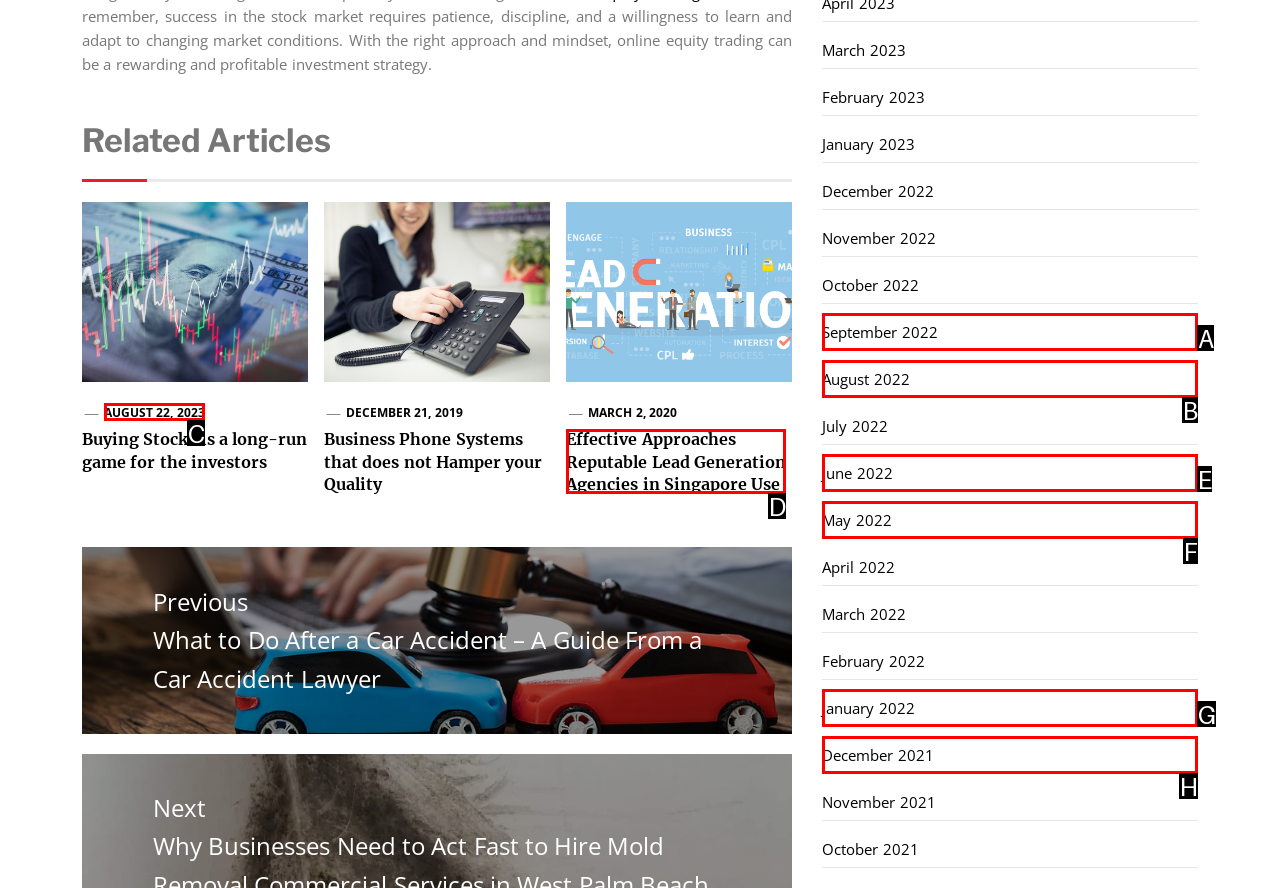From the given choices, determine which HTML element matches the description: August 22, 2023. Reply with the appropriate letter.

C